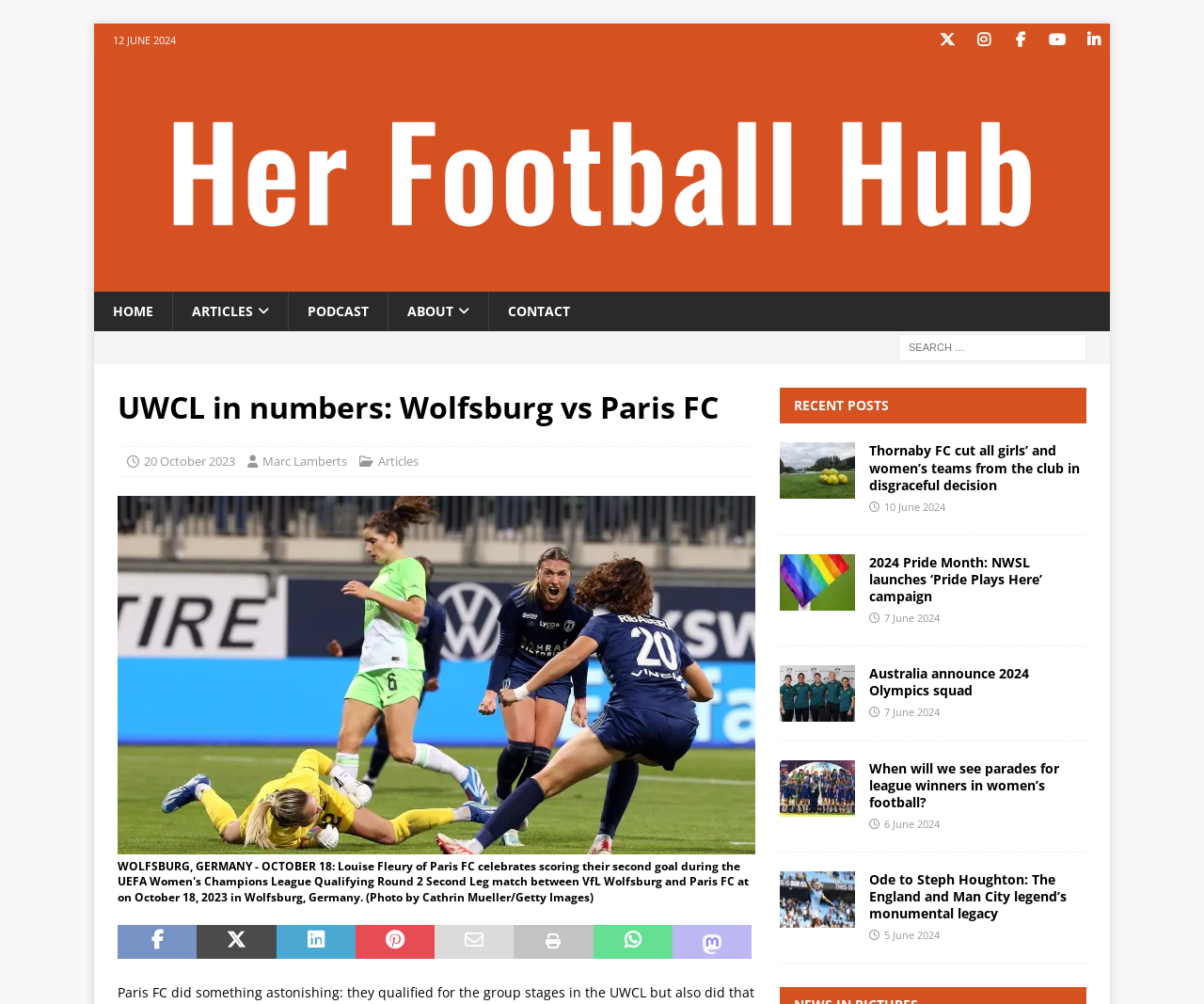Determine the bounding box coordinates of the UI element described by: "Marc Lamberts".

[0.218, 0.451, 0.288, 0.467]